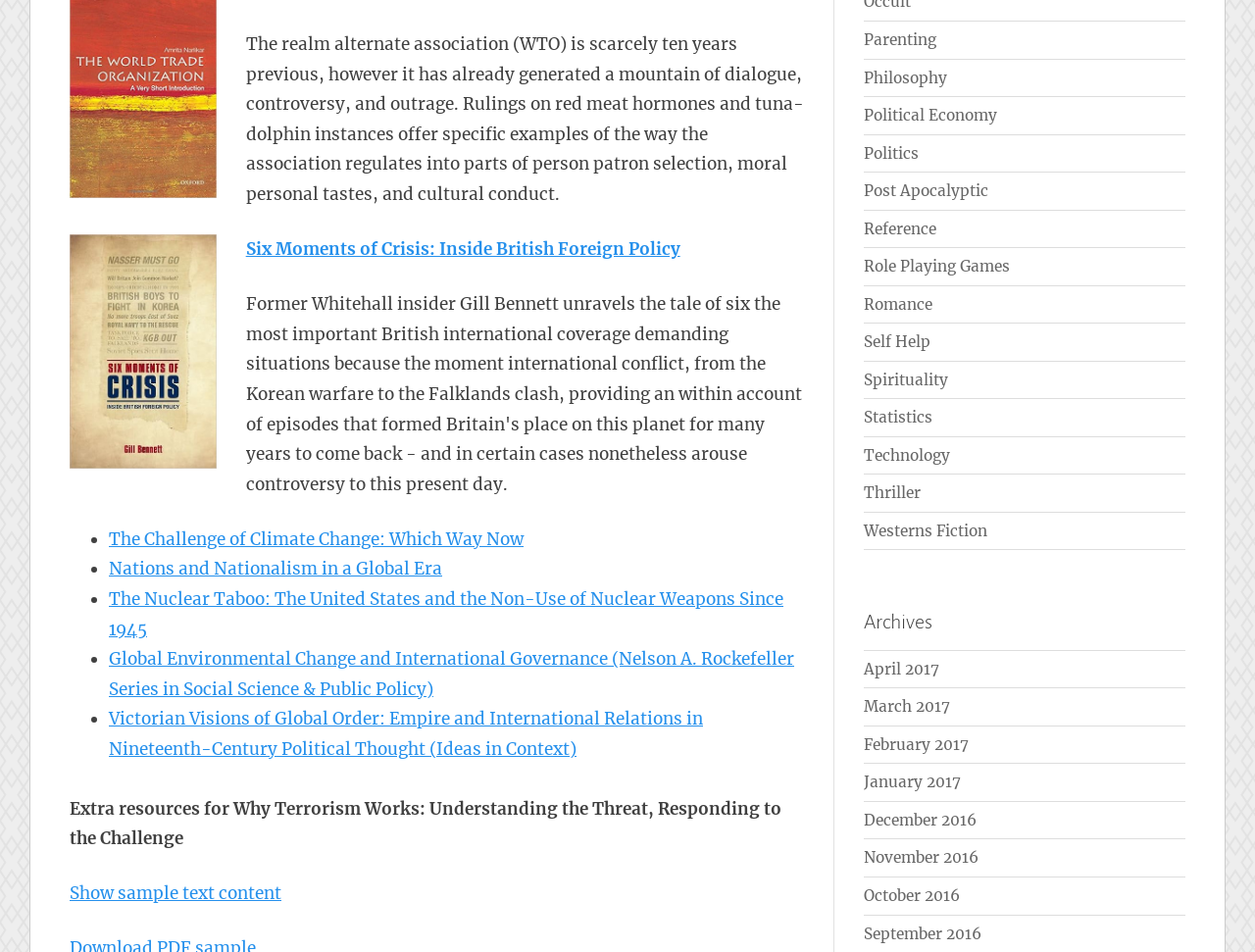How many categories are listed on the right side of the webpage?
Based on the screenshot, give a detailed explanation to answer the question.

On the right side of the webpage, there are 19 categories listed, including 'Parenting', 'Philosophy', 'Political Economy', and so on.